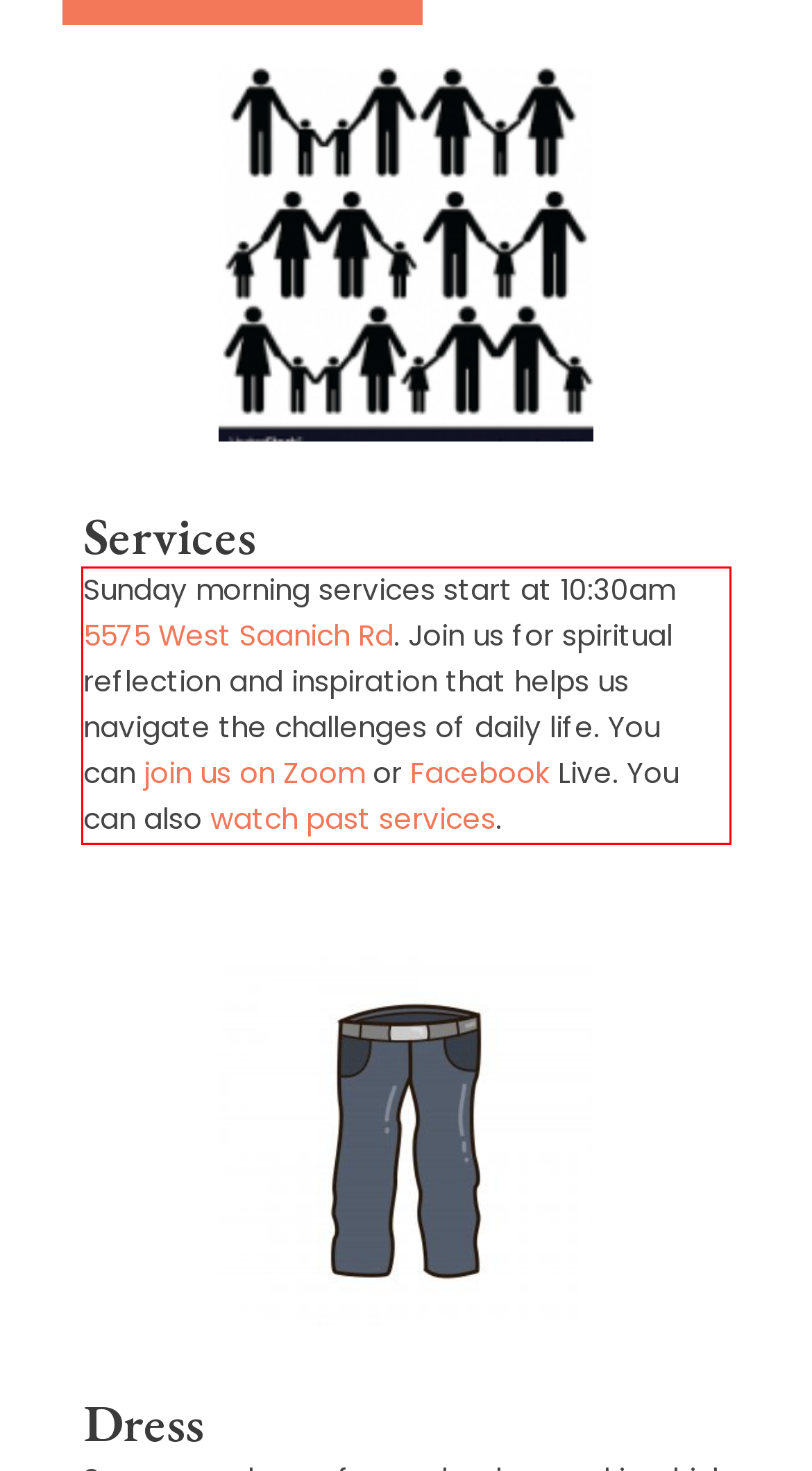With the given screenshot of a webpage, locate the red rectangle bounding box and extract the text content using OCR.

Sunday morning services start at 10:30am 5575 West Saanich Rd. Join us for spiritual reflection and inspiration that helps us navigate the challenges of daily life. You can join us on Zoom or Facebook Live. You can also watch past services.